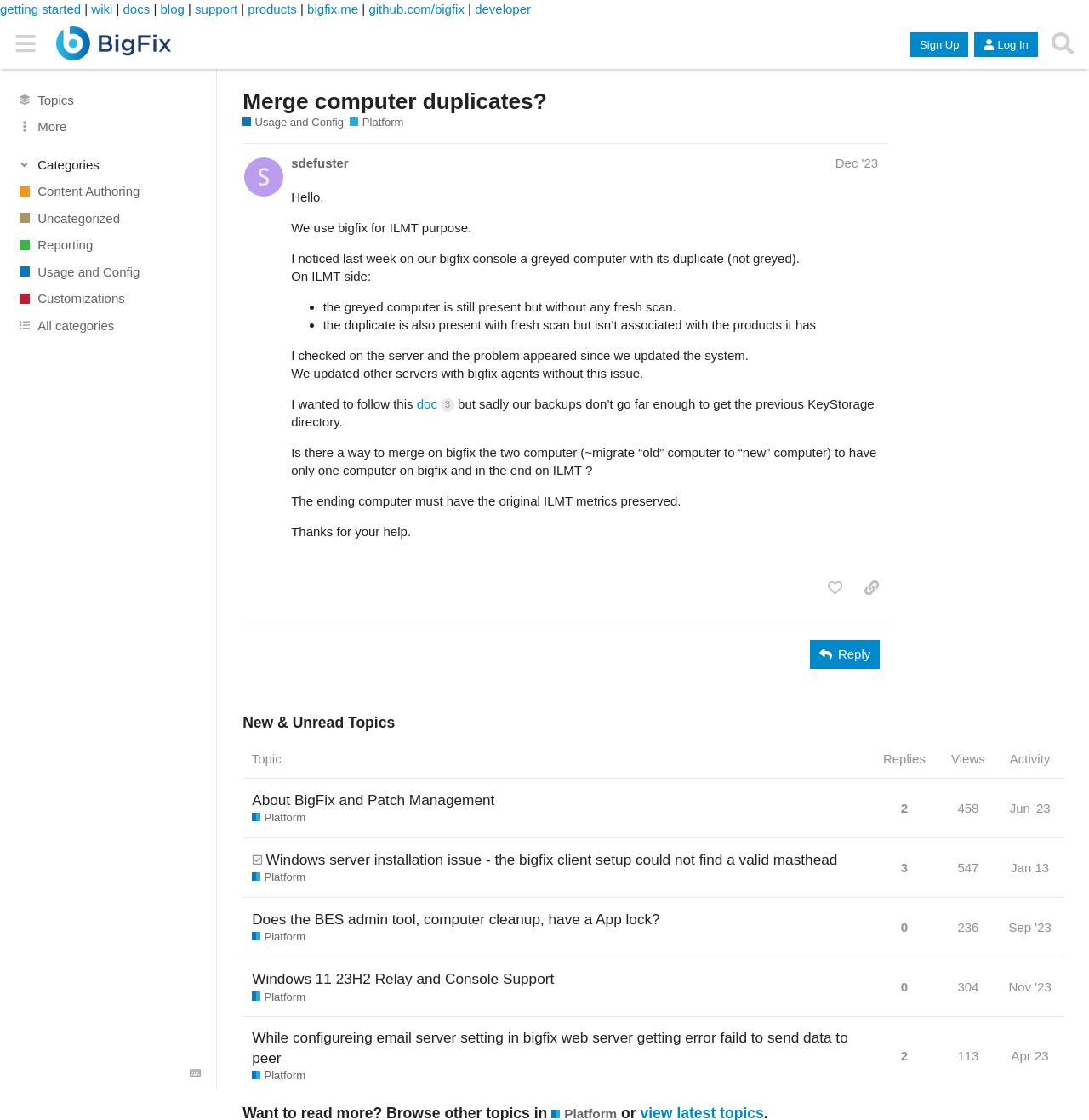Please determine the bounding box coordinates of the section I need to click to accomplish this instruction: "Search for topics".

[0.959, 0.023, 0.992, 0.055]